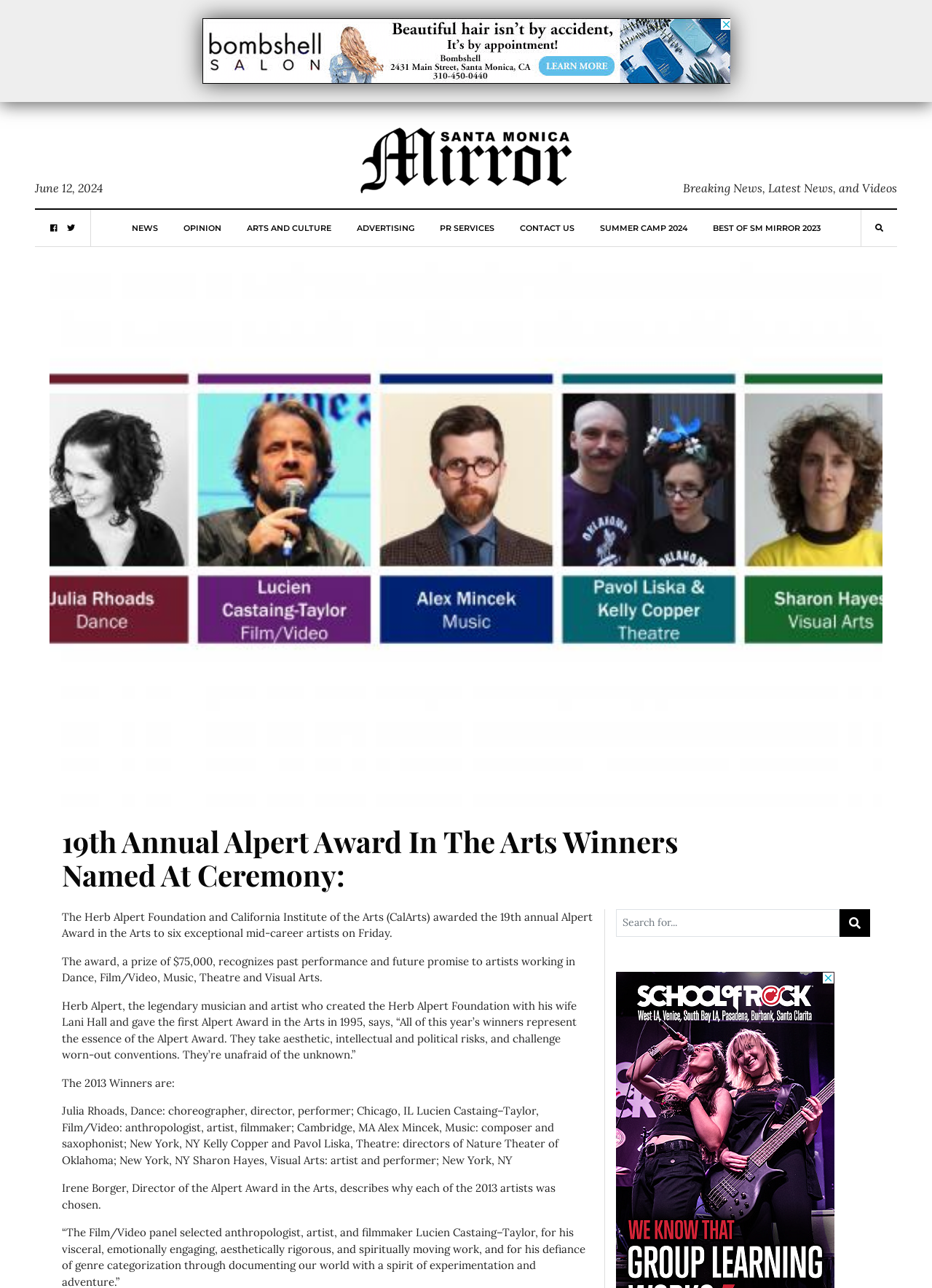Please provide a brief answer to the following inquiry using a single word or phrase:
What is the date of the news article?

June 12, 2024